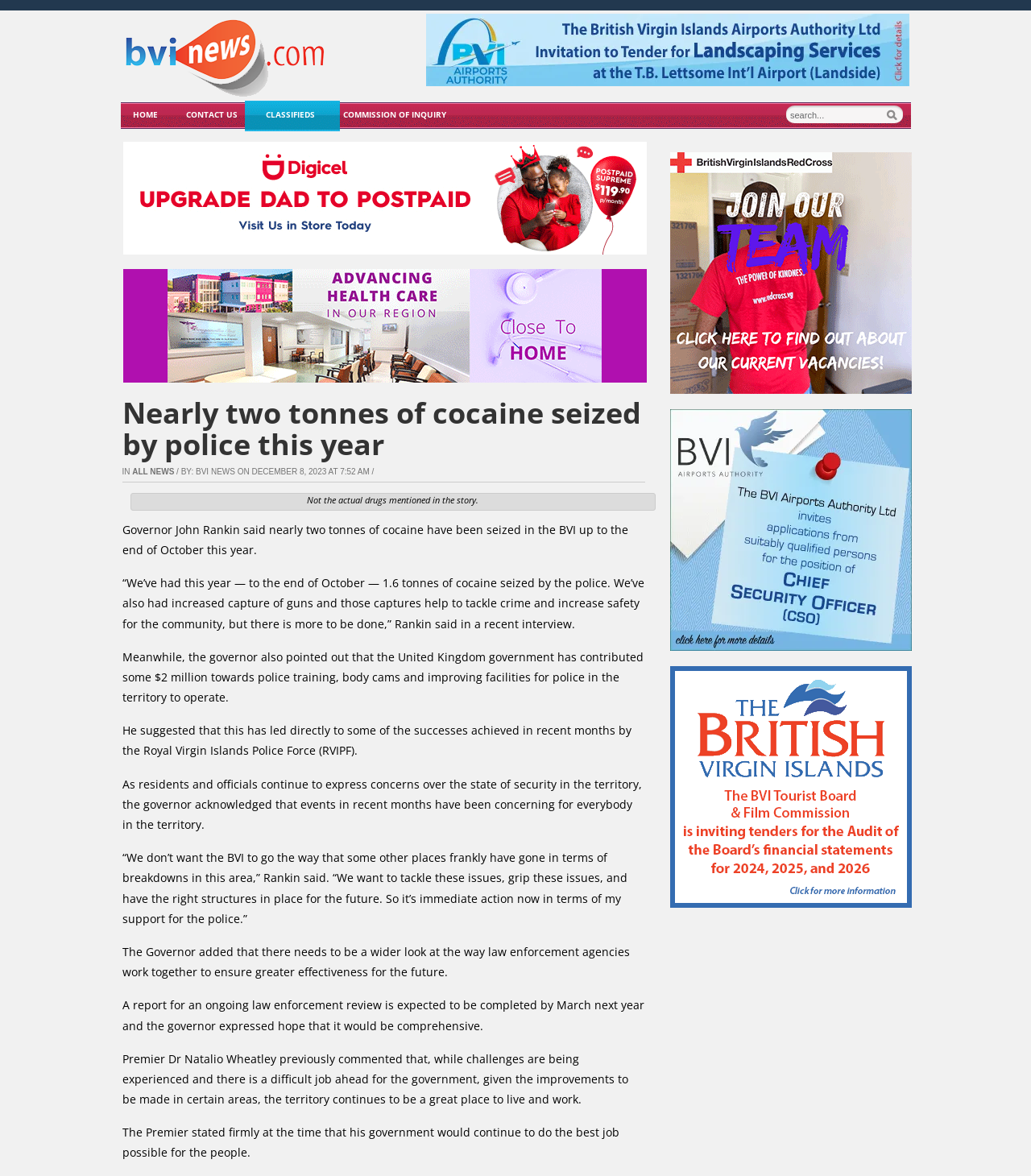Locate the bounding box coordinates of the area to click to fulfill this instruction: "Check 'CLASSIFIEDS'". The bounding box should be presented as four float numbers between 0 and 1, in the order [left, top, right, bottom].

[0.246, 0.092, 0.316, 0.102]